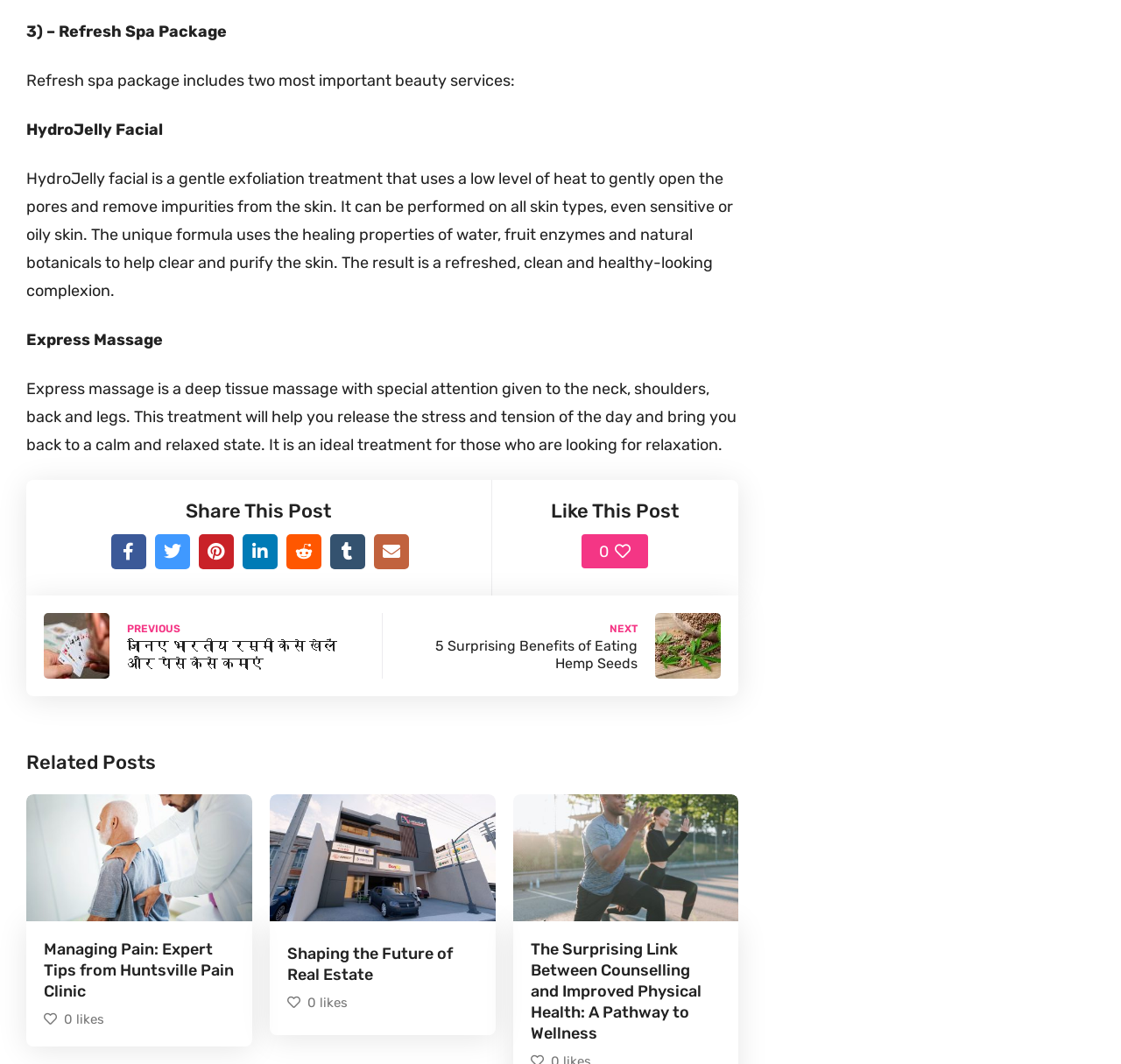Please determine the bounding box coordinates of the element's region to click in order to carry out the following instruction: "Like this post". The coordinates should be four float numbers between 0 and 1, i.e., [left, top, right, bottom].

[0.454, 0.468, 0.642, 0.494]